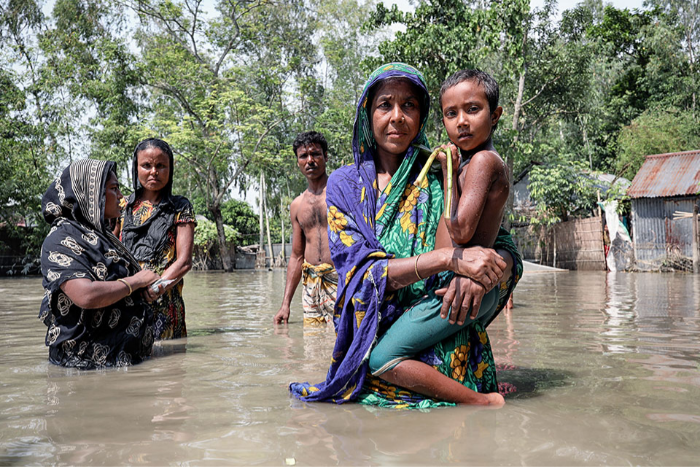Break down the image and describe every detail you can observe.

The image depicts a poignant moment during a flood in Bangladesh, highlighting the profound impact of climate change on vulnerable communities, especially women and children. In the foreground, a mother is seen holding her young son tightly while standing in chest-deep water, showcasing the challenges faced by families in the aftermath of extreme weather events. The mother, adorned in a colorful sari, conveys a mix of resilience and concern, as she navigates the flooded environment. Surrounding them are other individuals, including another woman in a black sari and a man, who appear to be grappling with the effects of the rising floodwaters. This scene underscores the broader narrative of how the climate crisis exacerbates gender inequality, particularly as women are often the primary caregivers in such vulnerable situations, facing heightened risks of violence and exploitation as a result of their precarious circumstances. The backdrop of lush greenery juxtaposed with the harsh reality of flooding serves to emphasize the urgent need for increased support and effective policies that address the unique challenges faced by women in climate-affected regions.